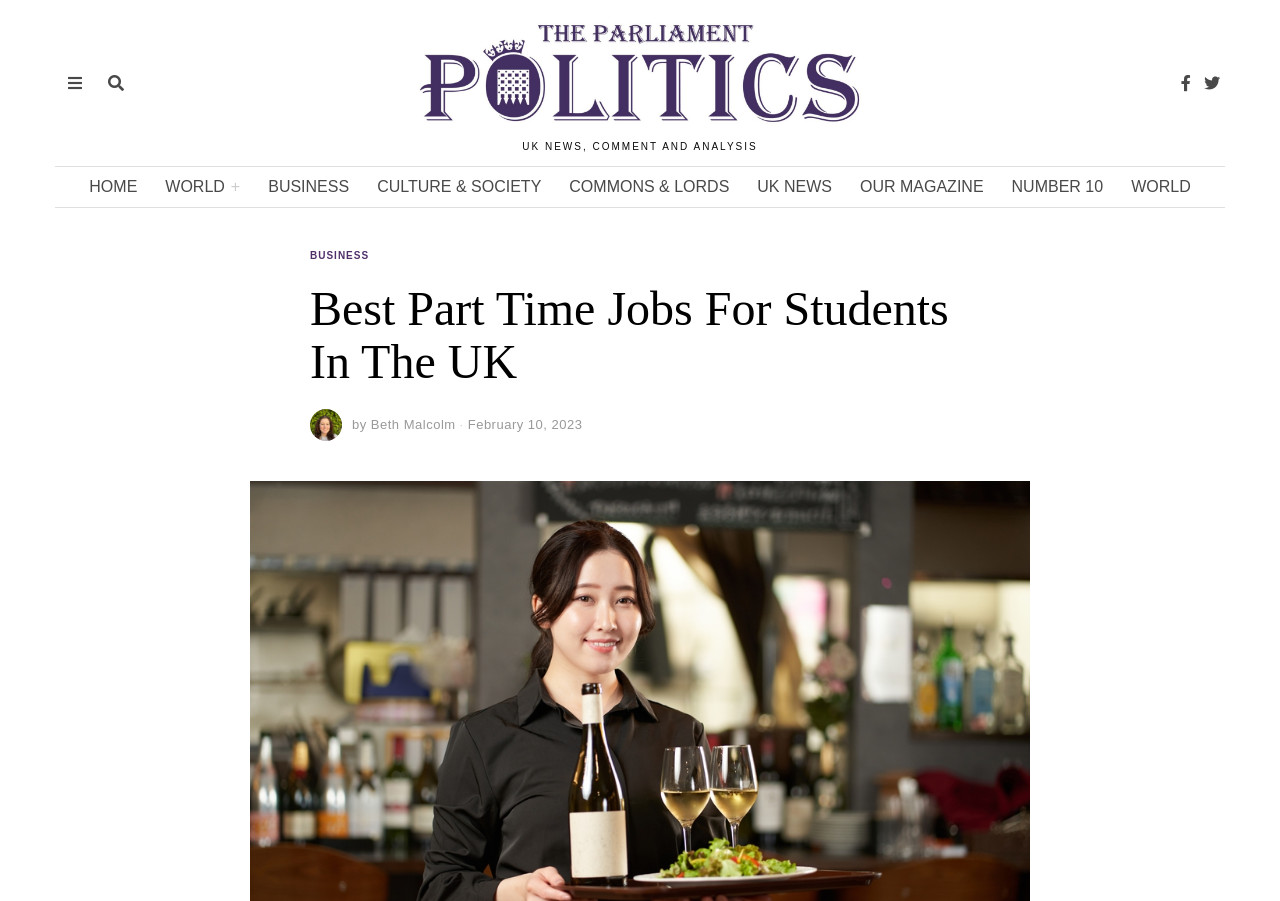Find the bounding box coordinates for the area that should be clicked to accomplish the instruction: "Click on the HOME link".

[0.059, 0.186, 0.118, 0.23]